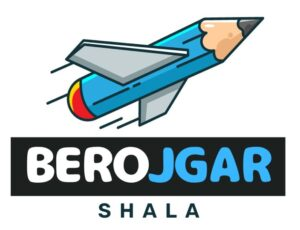Provide a comprehensive description of the image.

The image features the logo of "Berojgar Shala," which creatively combines elements representing innovation and education. The logo showcases a stylized rocket, designed to resemble a pencil, which represents both the journey towards success and the pursuit of knowledge. The rocket's vibrant blue color symbolizes creativity and potential, while the red and yellow accents add a dynamic touch, suggesting energy and enthusiasm. Below the rocket, the name "BEROJGAR" is prominently displayed in bold blue letters, emphasizing the focus on job opportunities, followed by the word "SHALA" in a more subdued white font on a black background, conveying a sense of professionalism and reliability. This logo encapsulates the mission of Berojgar Shala as a center dedicated to providing resources for job seekers and fresh graduates.